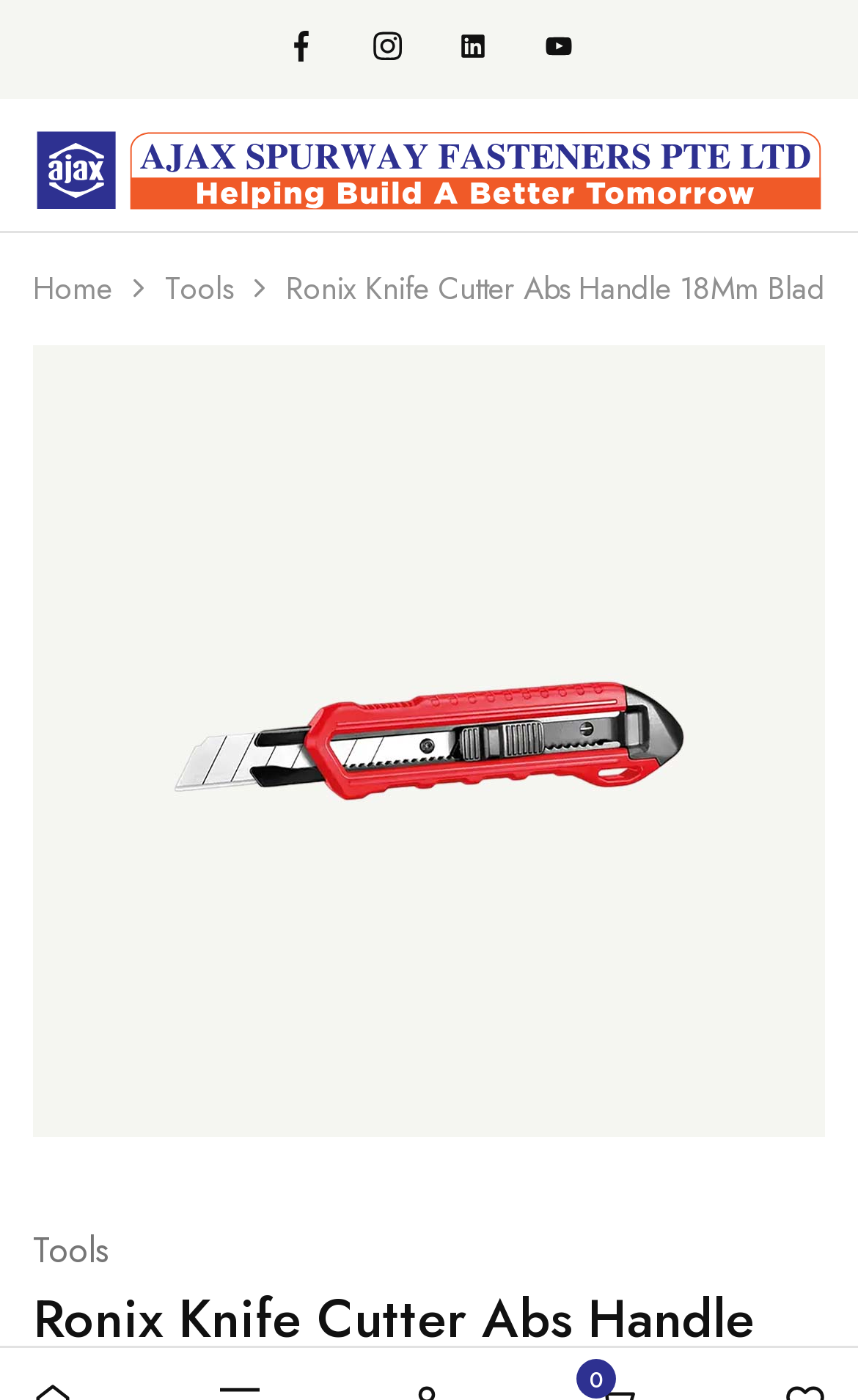Generate the text content of the main heading of the webpage.

Ronix Knife Cutter Abs Handle 18Mm Blade